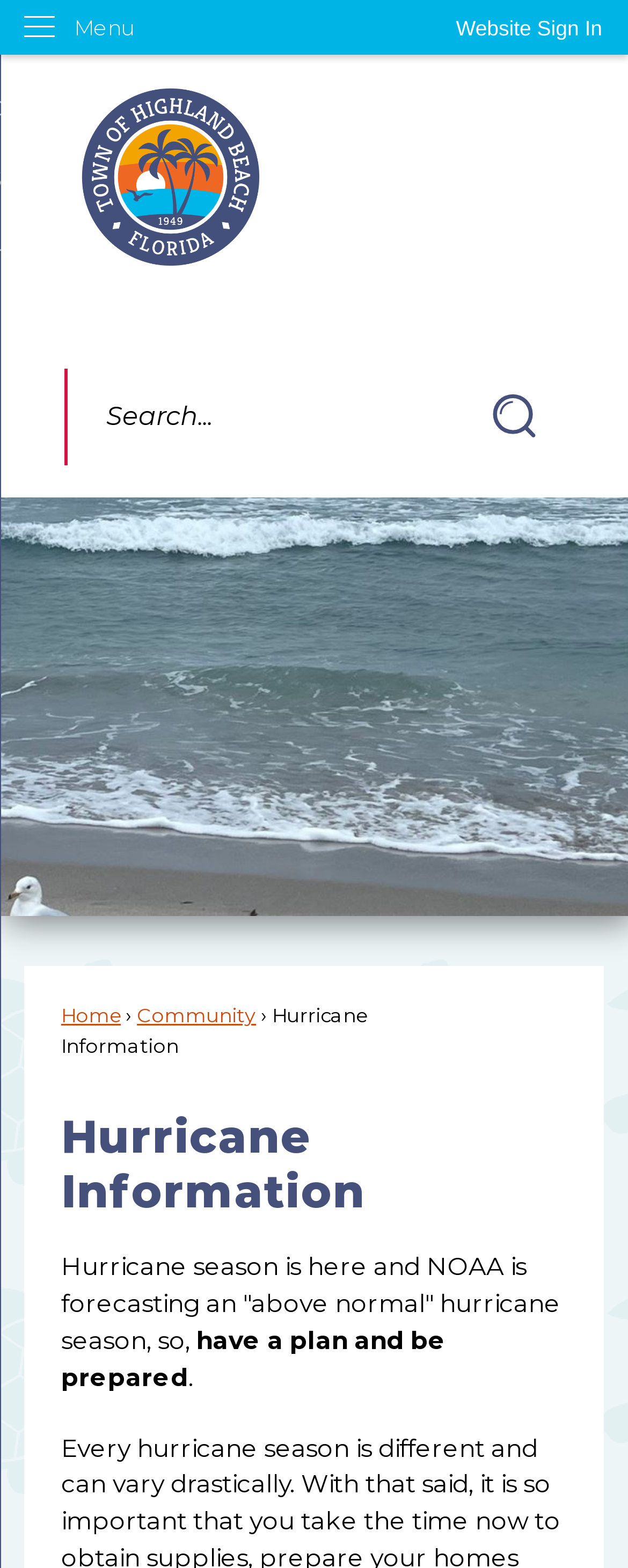Please reply to the following question with a single word or a short phrase:
What is the tone of the website's content?

Informative